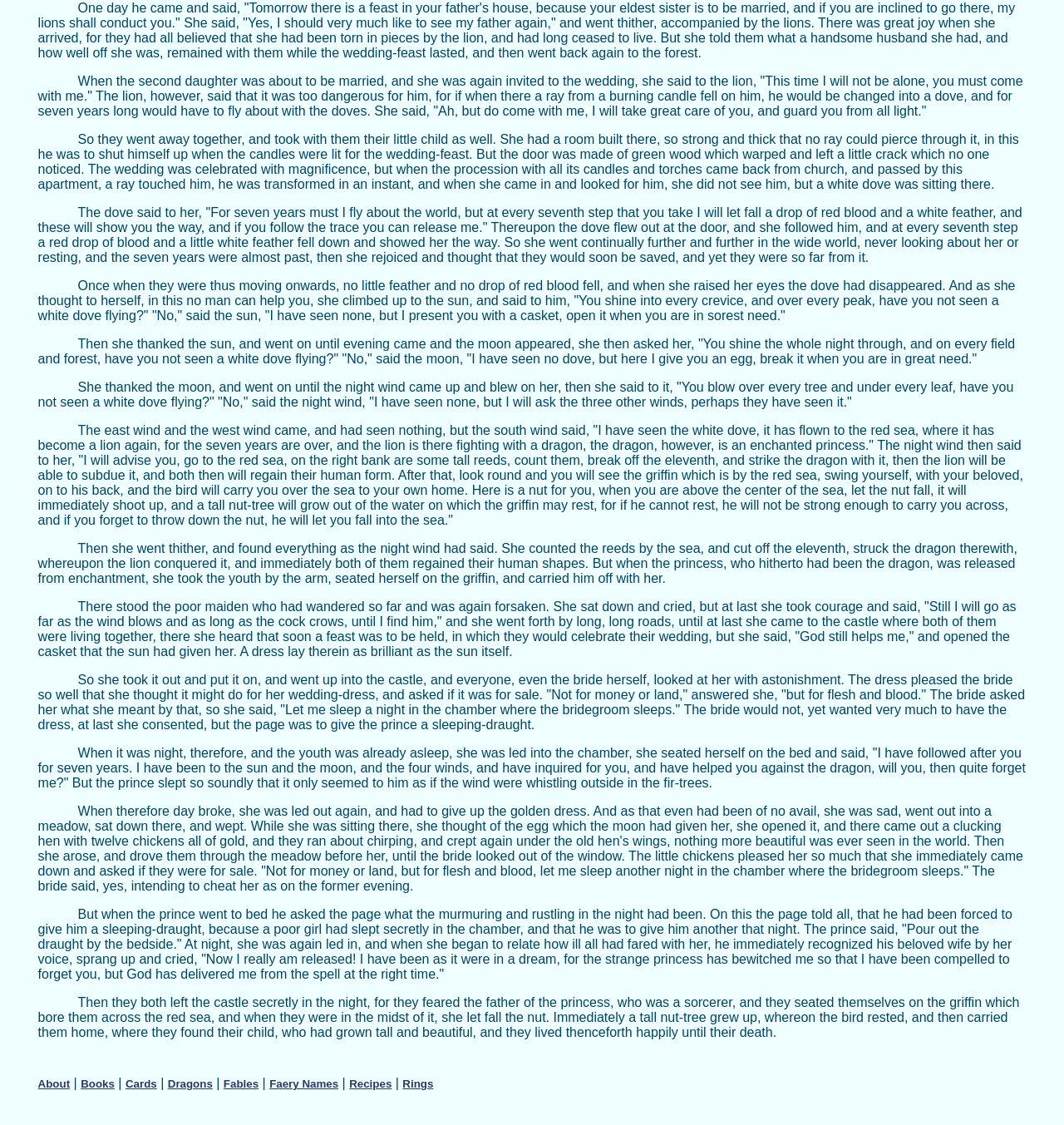Using the provided element description: "Dragons", determine the bounding box coordinates of the corresponding UI element in the screenshot.

[0.158, 0.958, 0.2, 0.969]